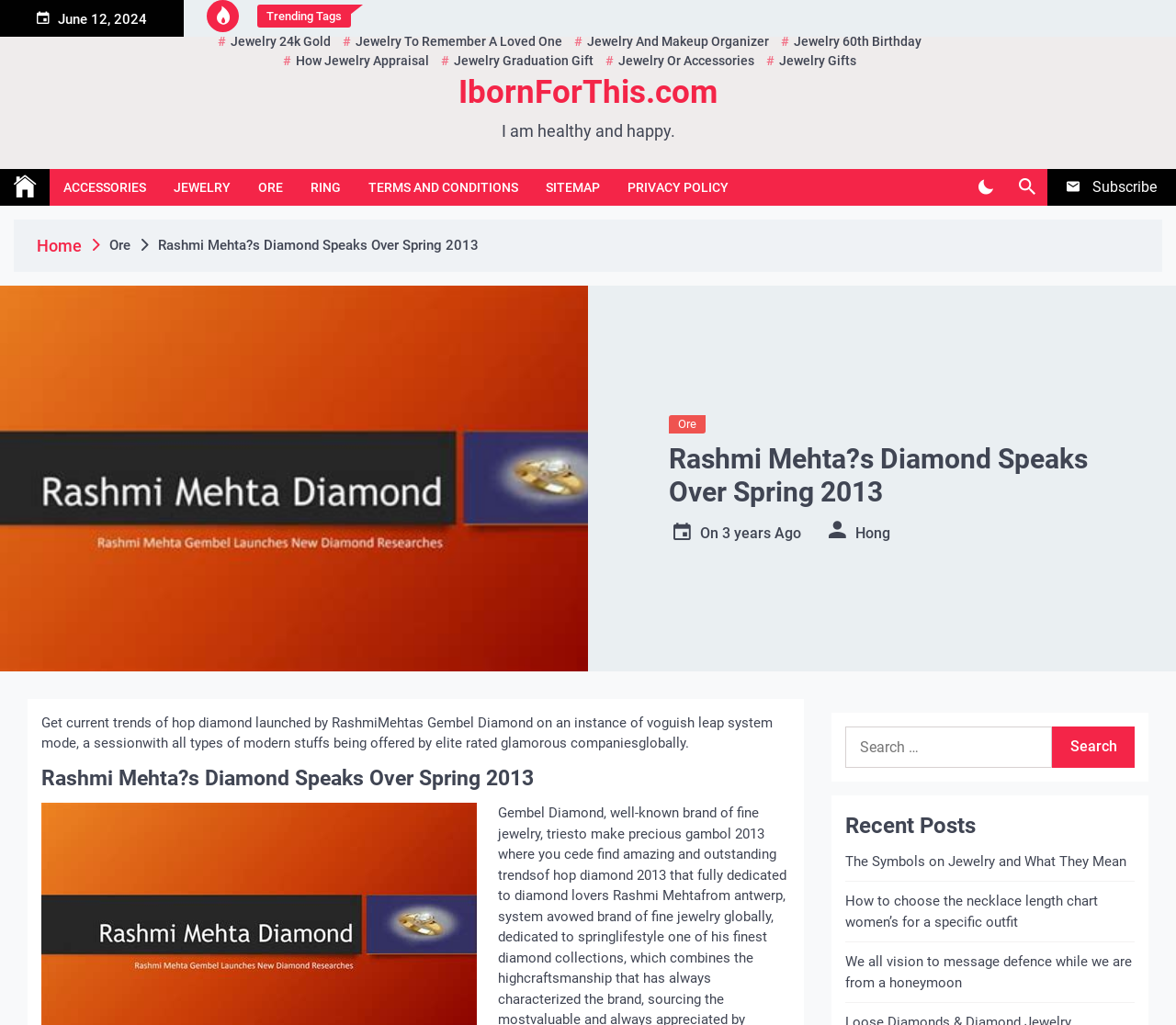Locate the coordinates of the bounding box for the clickable region that fulfills this instruction: "Subscribe to the website".

[0.891, 0.165, 1.0, 0.2]